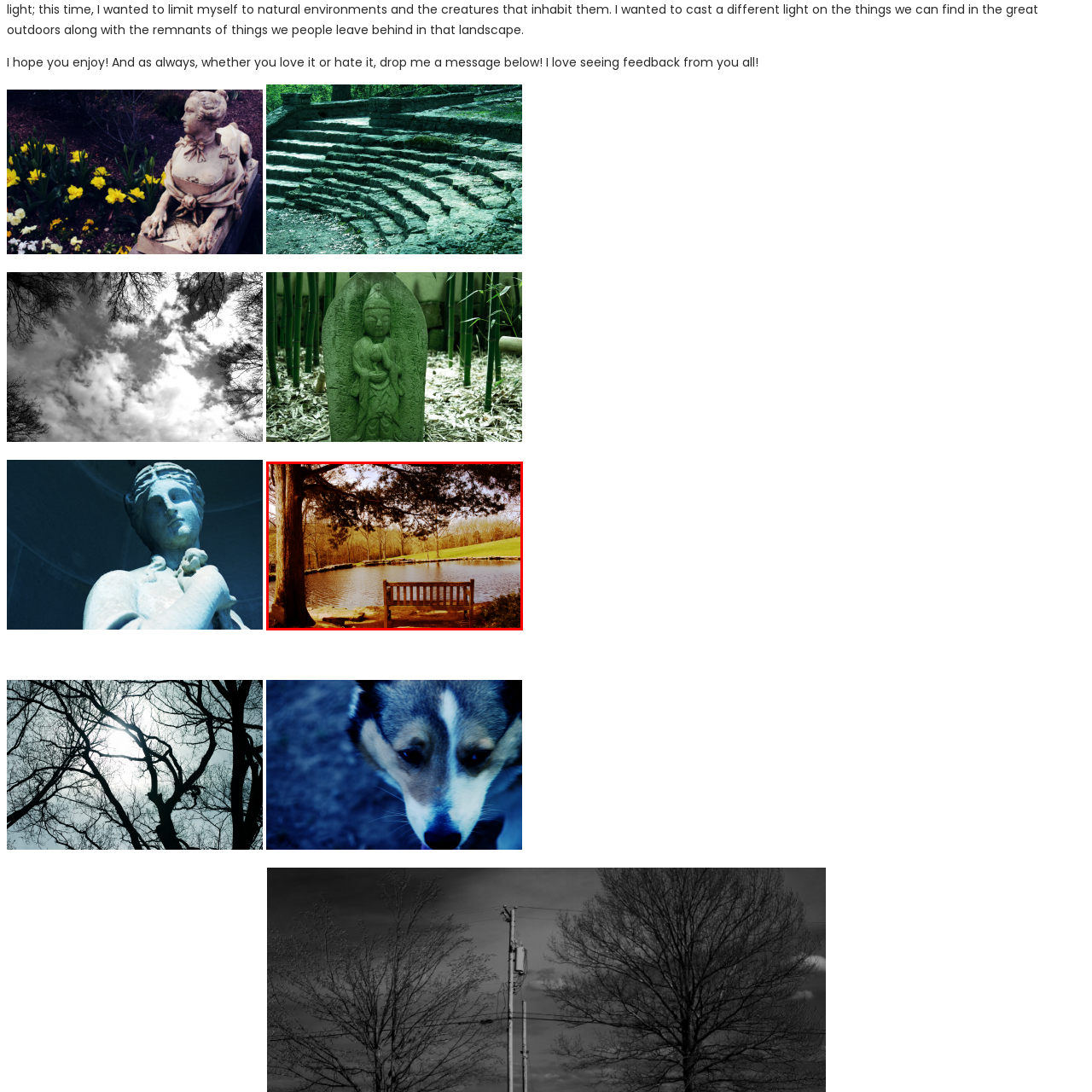What is the purpose of the wooden bench?
Carefully examine the image highlighted by the red bounding box and provide a detailed answer to the question.

According to the caption, 'a rustic wooden bench invites visitors to pause and take in the beautiful surroundings', implying that the bench is intended for people to sit, relax, and appreciate the serene atmosphere.